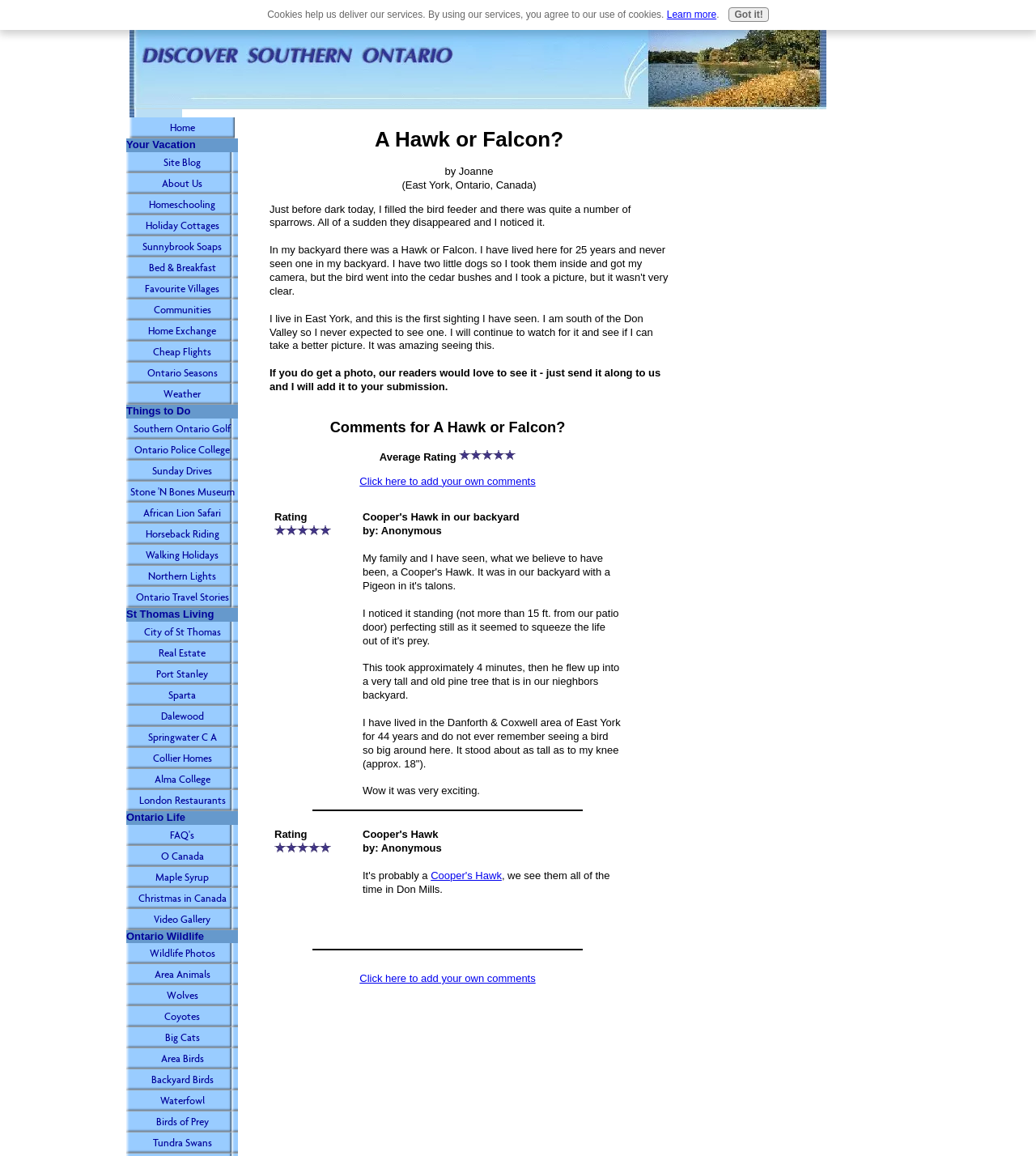Articulate a detailed summary of the webpage's content and design.

This webpage appears to be a blog or forum post about a hawk or falcon sighting in East York, Ontario, Canada. The title "A Hawk or Falcon?" is prominently displayed at the top of the page, followed by the author's name, "by Joanne", and the location "East York, Ontario, Canada".

Below the title, there is a paragraph of text describing the author's experience of filling a bird feeder and suddenly noticing the disappearance of sparrows, which led to the sighting of a hawk or falcon. This is followed by another paragraph where the author expresses their excitement and surprise at seeing such a bird in their area.

The page also features a section for comments, where users can share their own experiences and opinions. There are several comments listed, each with a rating system represented by stars. The comments are from various users, including Anonymous, who share their own stories of seeing Cooper's Hawks in their backyards.

On the left side of the page, there is a navigation menu with links to various categories, including "Your Vacation", "Things to Do", and "St Thomas Living". These links appear to be related to travel and tourism in Ontario, Canada.

There are also several images of stars scattered throughout the page, which are likely used to represent the rating system for the comments.